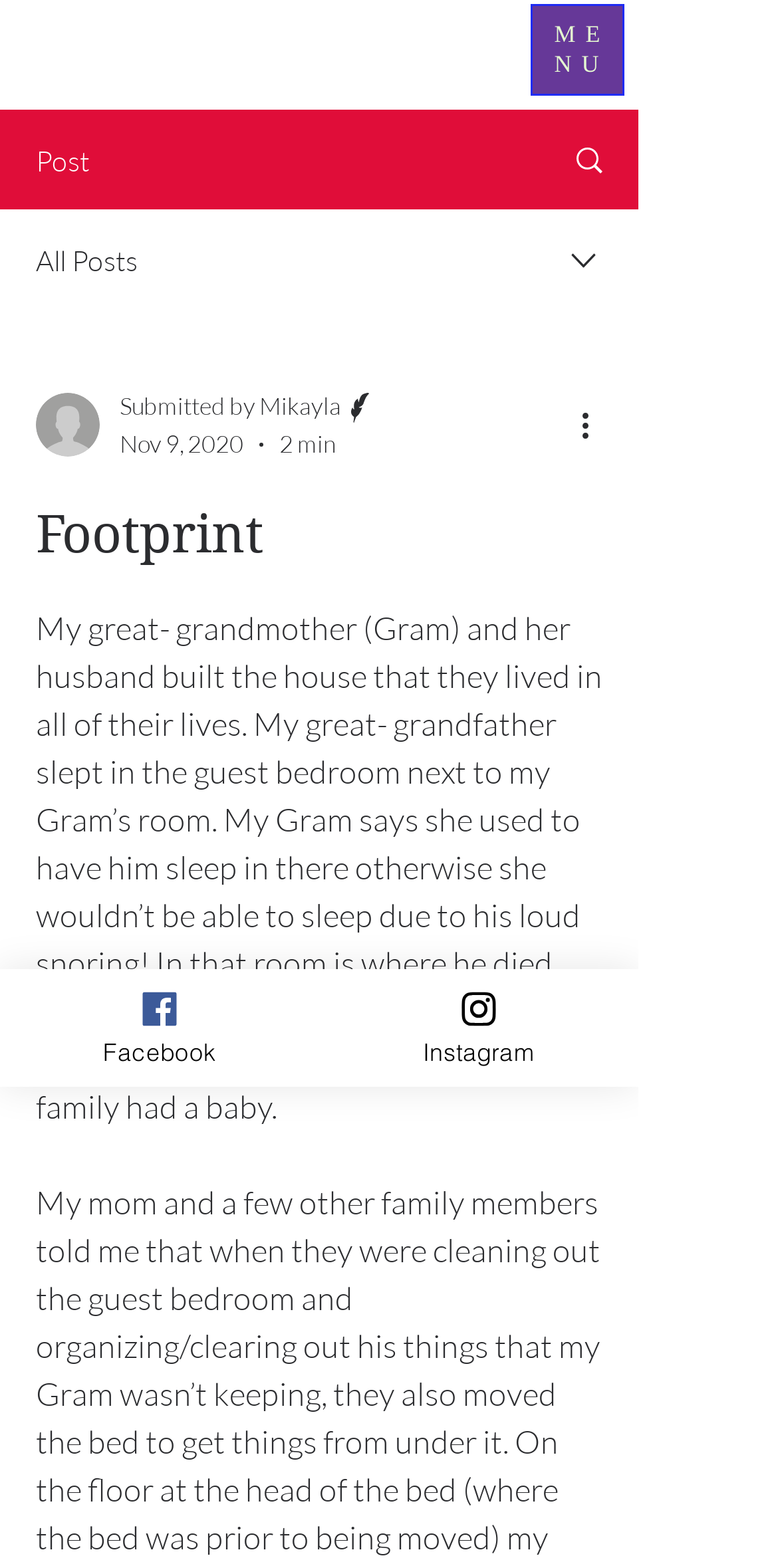Please provide a comprehensive response to the question below by analyzing the image: 
What is the name of the great-grandmother mentioned in the post?

The name of the great-grandmother can be found in the main content section where it says 'My great-grandmother (Gram) and her husband built the house...'. This is a clear indication of the great-grandmother's name.